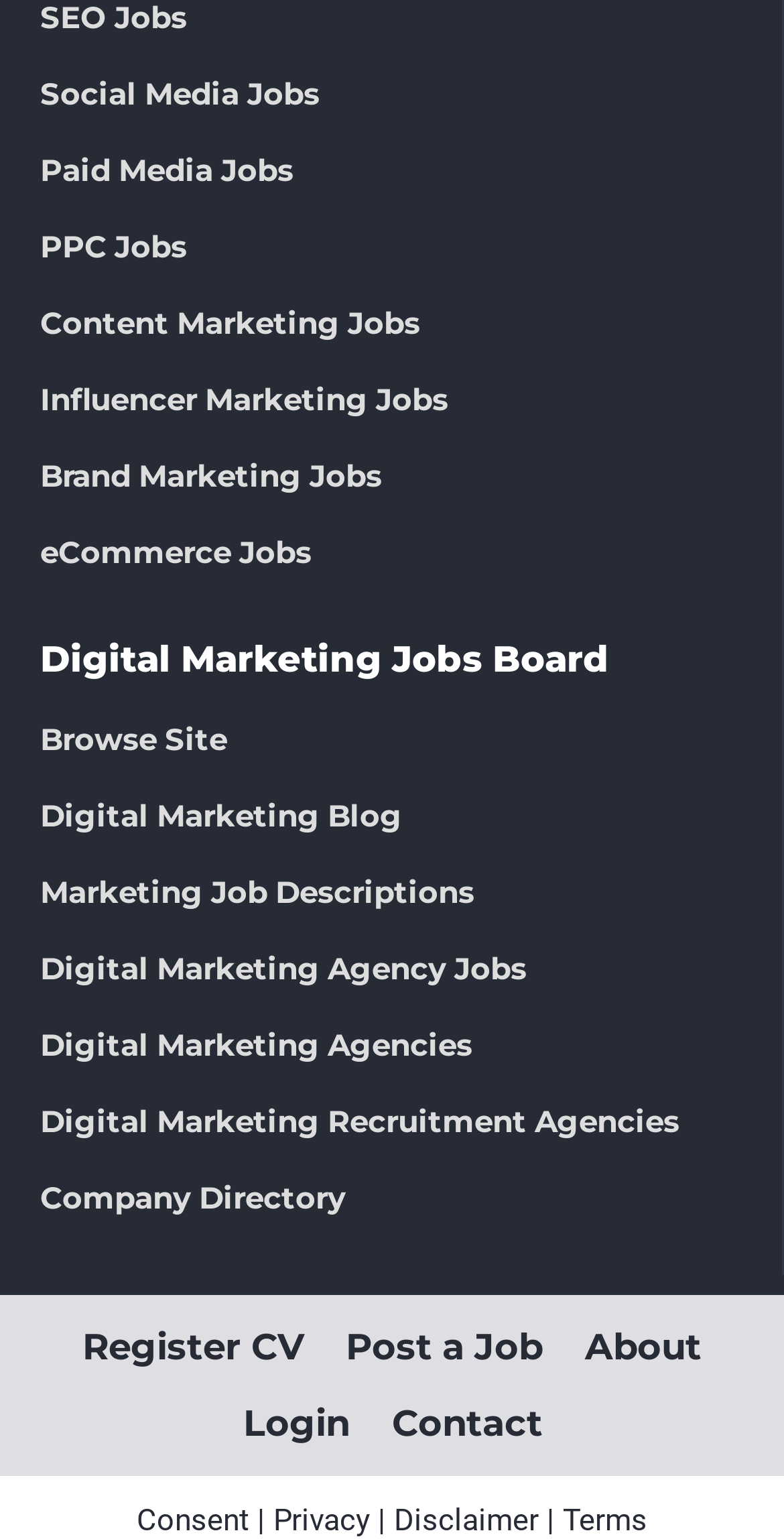What is the name of the job board?
Use the screenshot to answer the question with a single word or phrase.

Digital Marketing Jobs Board